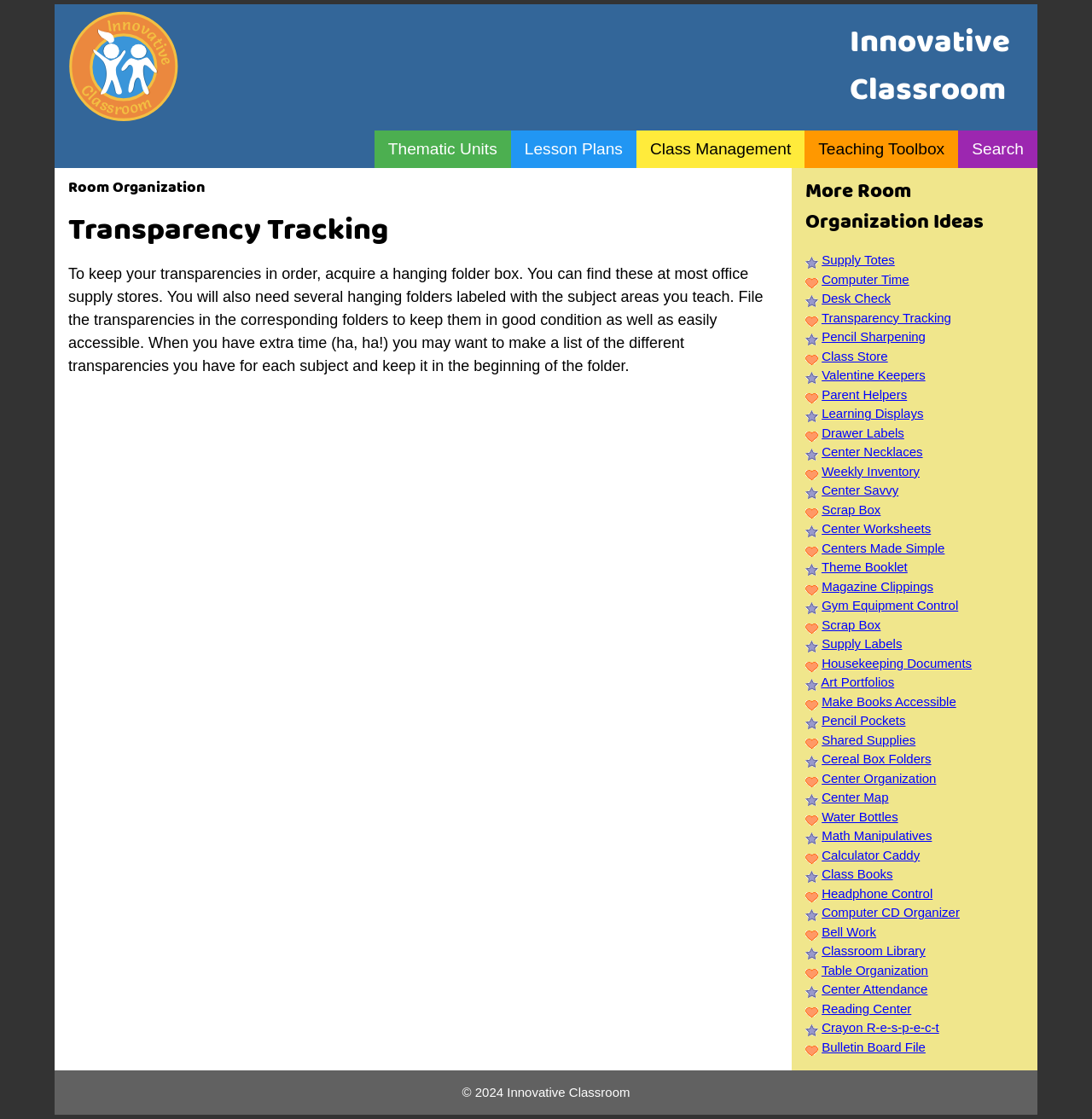Provide a brief response to the question below using one word or phrase:
What is the title of the first heading on the webpage?

Innovative Classroom